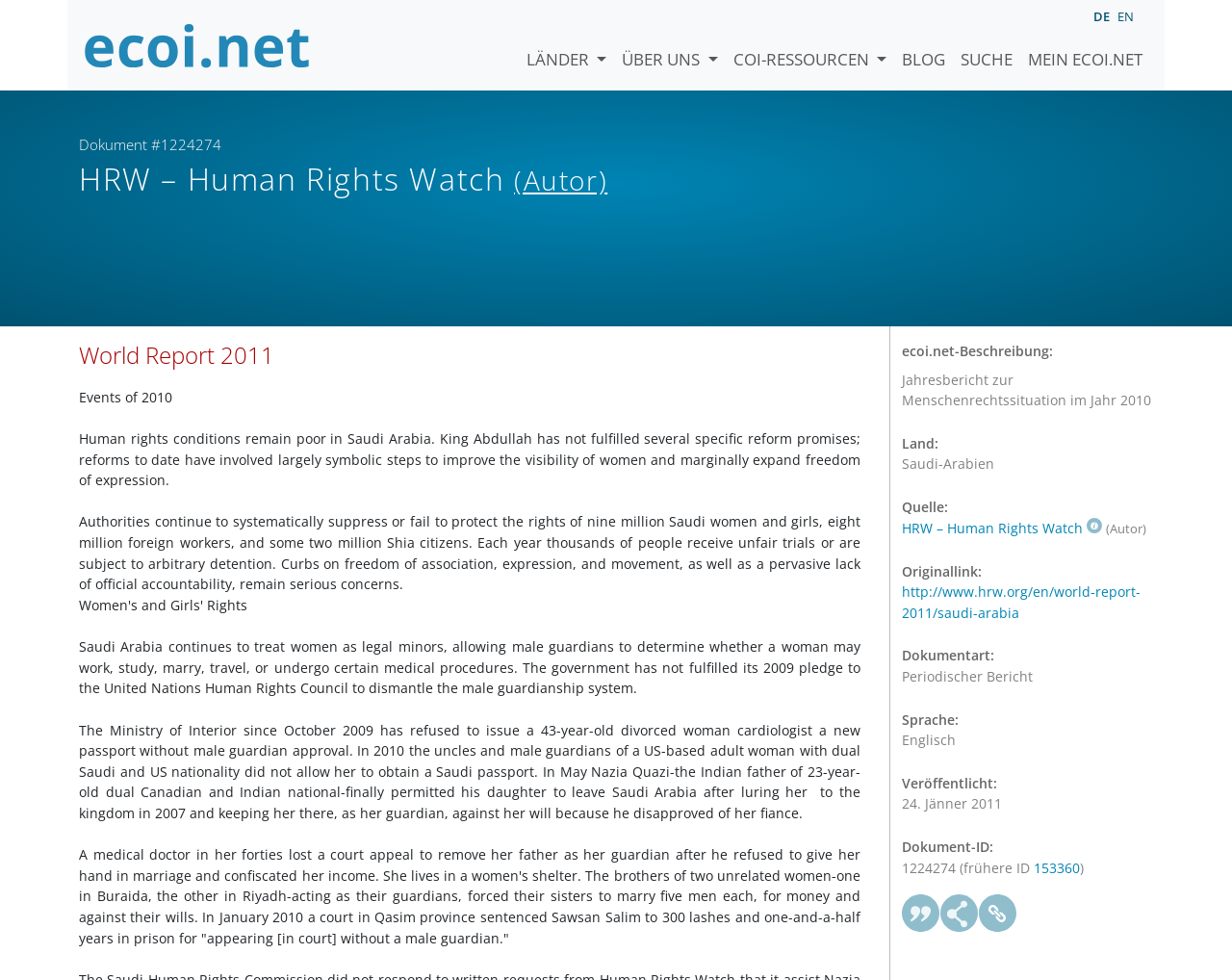What is the date of publication of this report?
Answer the question with as much detail as possible.

I found the answer by looking at the description list on the webpage, which includes a term 'Veröffentlicht:' and a detail '24. Jänner 2011'. This indicates that the date of publication of this report is 24. Jänner 2011.